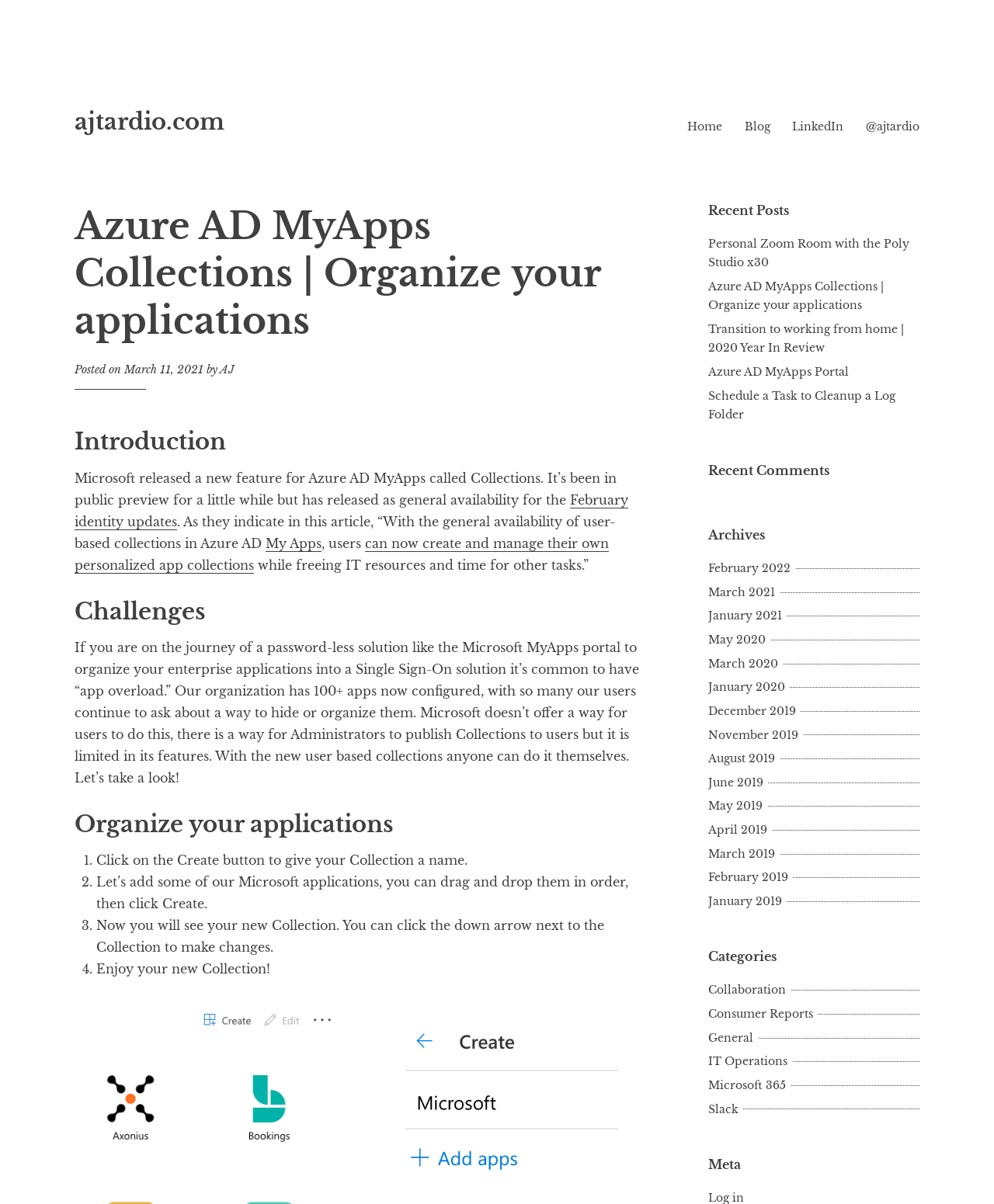Identify the bounding box coordinates of the region that should be clicked to execute the following instruction: "Read the 'Introduction' section".

[0.075, 0.355, 0.653, 0.38]